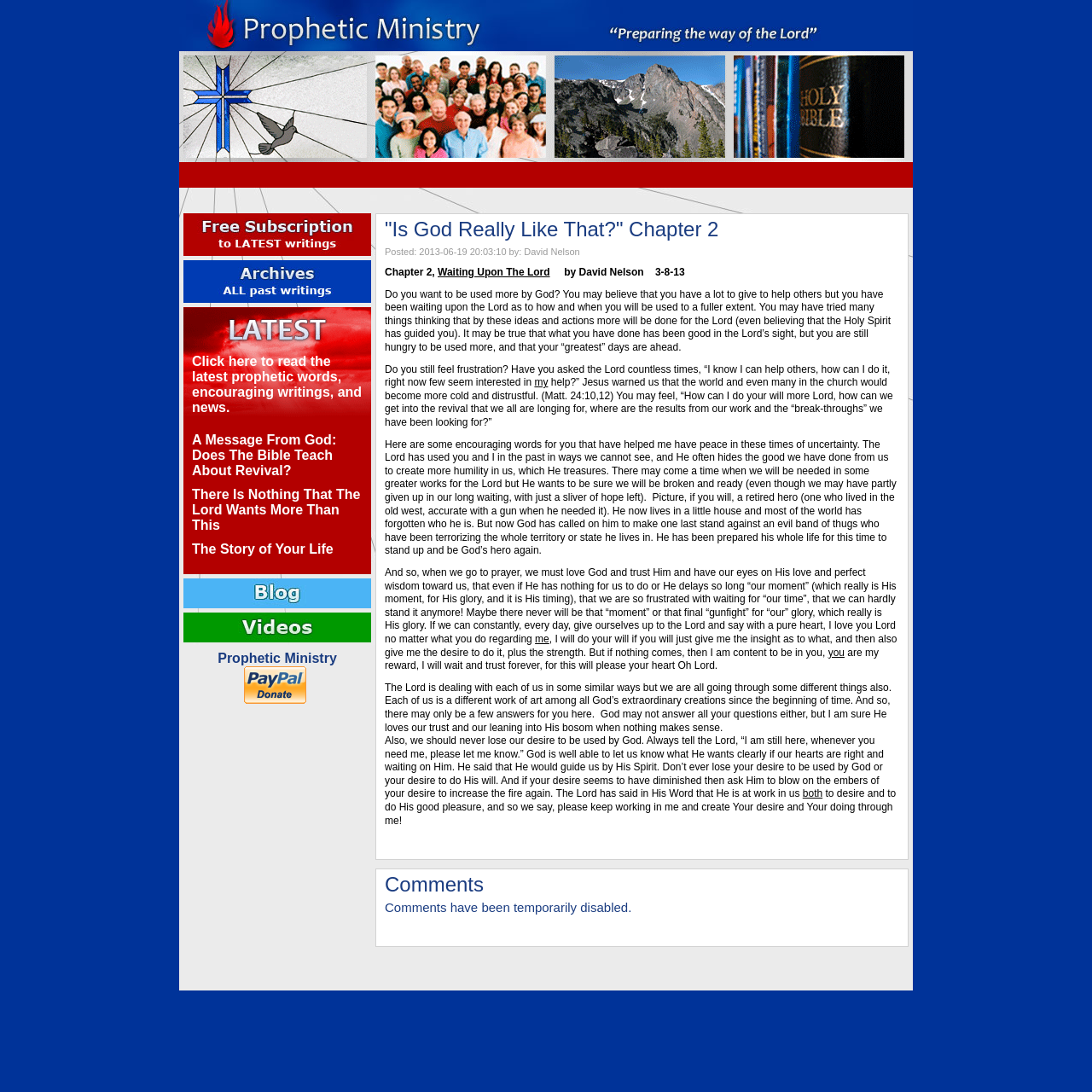Pinpoint the bounding box coordinates for the area that should be clicked to perform the following instruction: "Click on free subscription".

[0.168, 0.195, 0.34, 0.234]